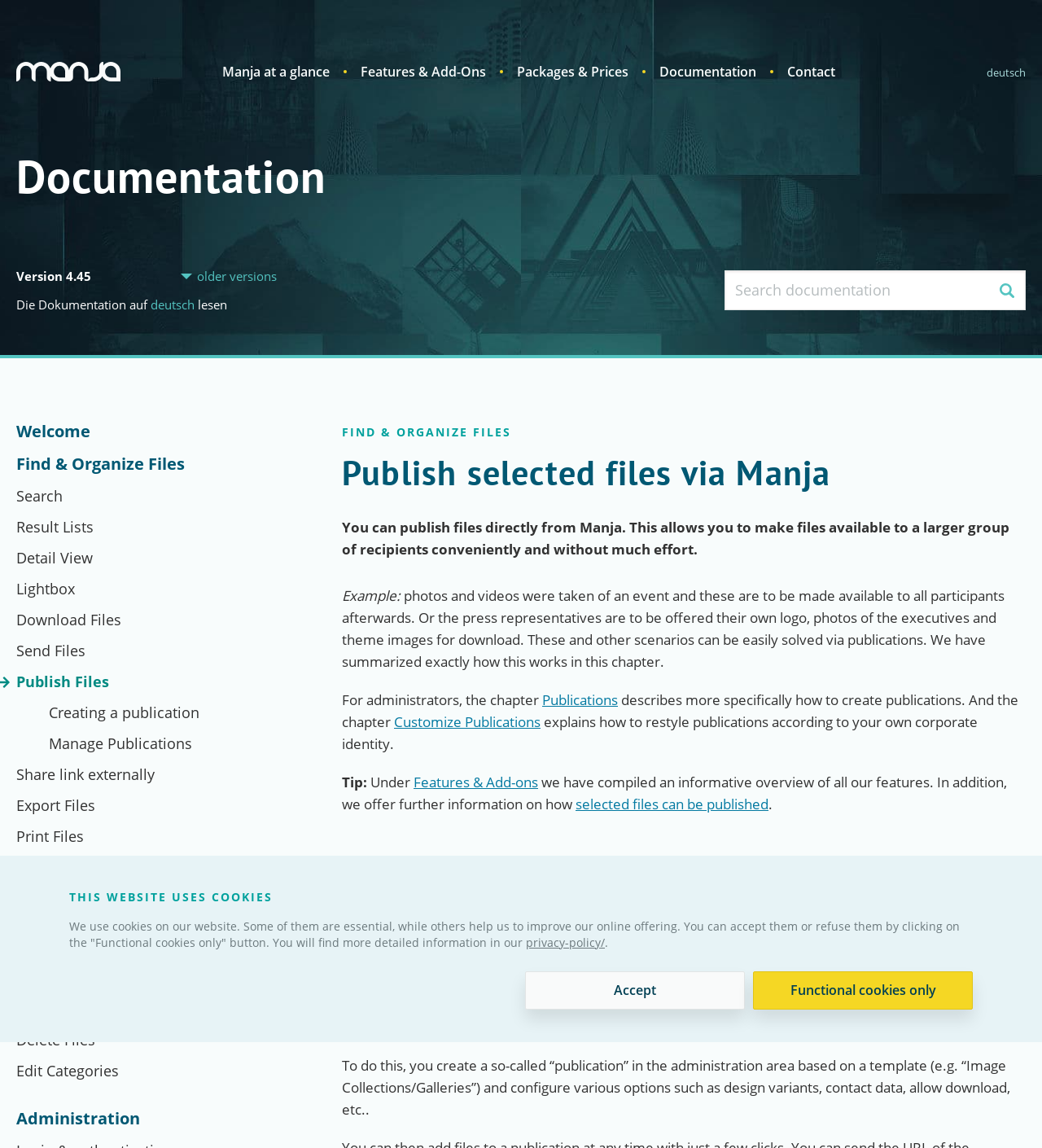Find the bounding box coordinates for the area that must be clicked to perform this action: "View the 'PROJECT DESCRIPTION'".

None